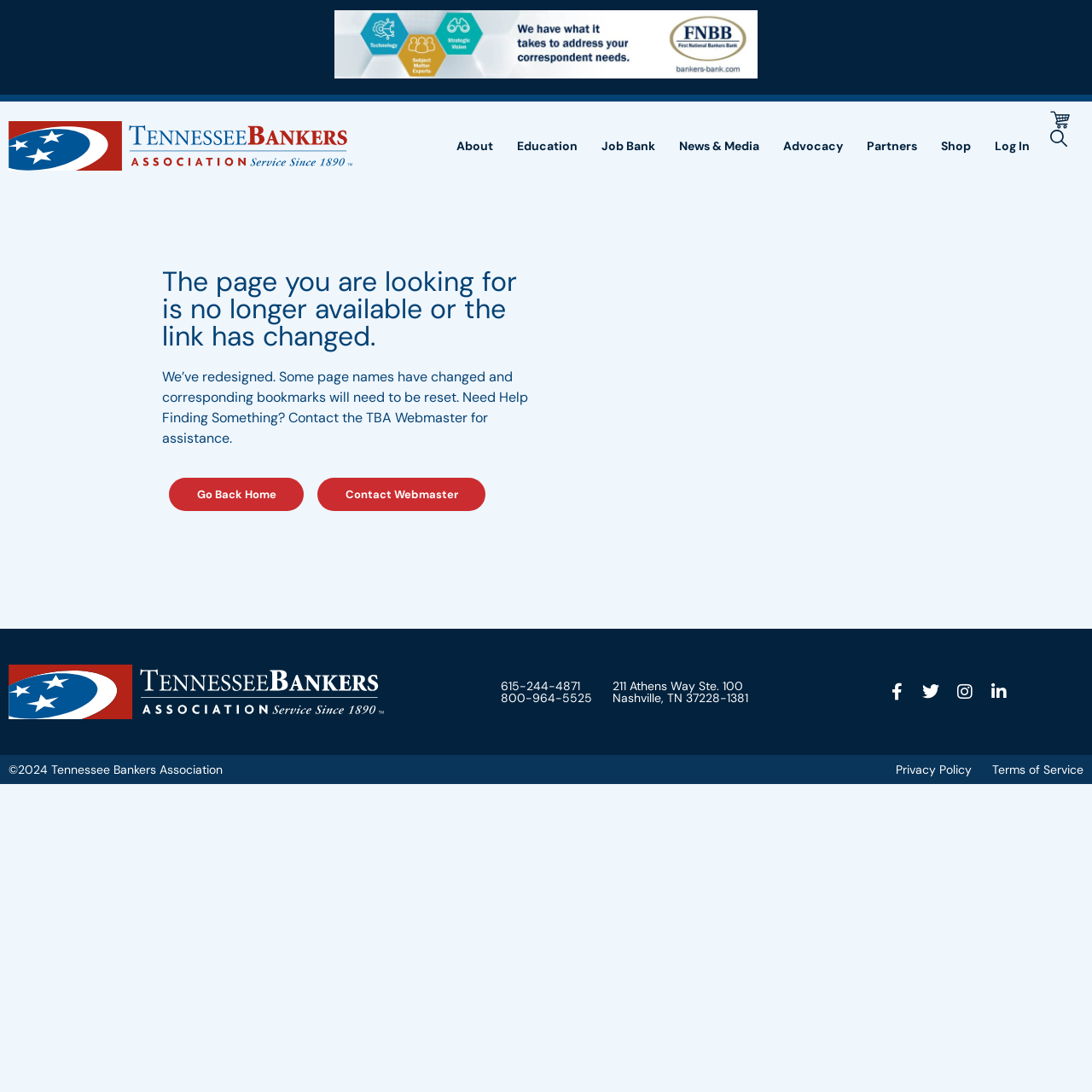Using the description "Committees", predict the bounding box of the relevant HTML element.

[0.198, 0.244, 0.33, 0.27]